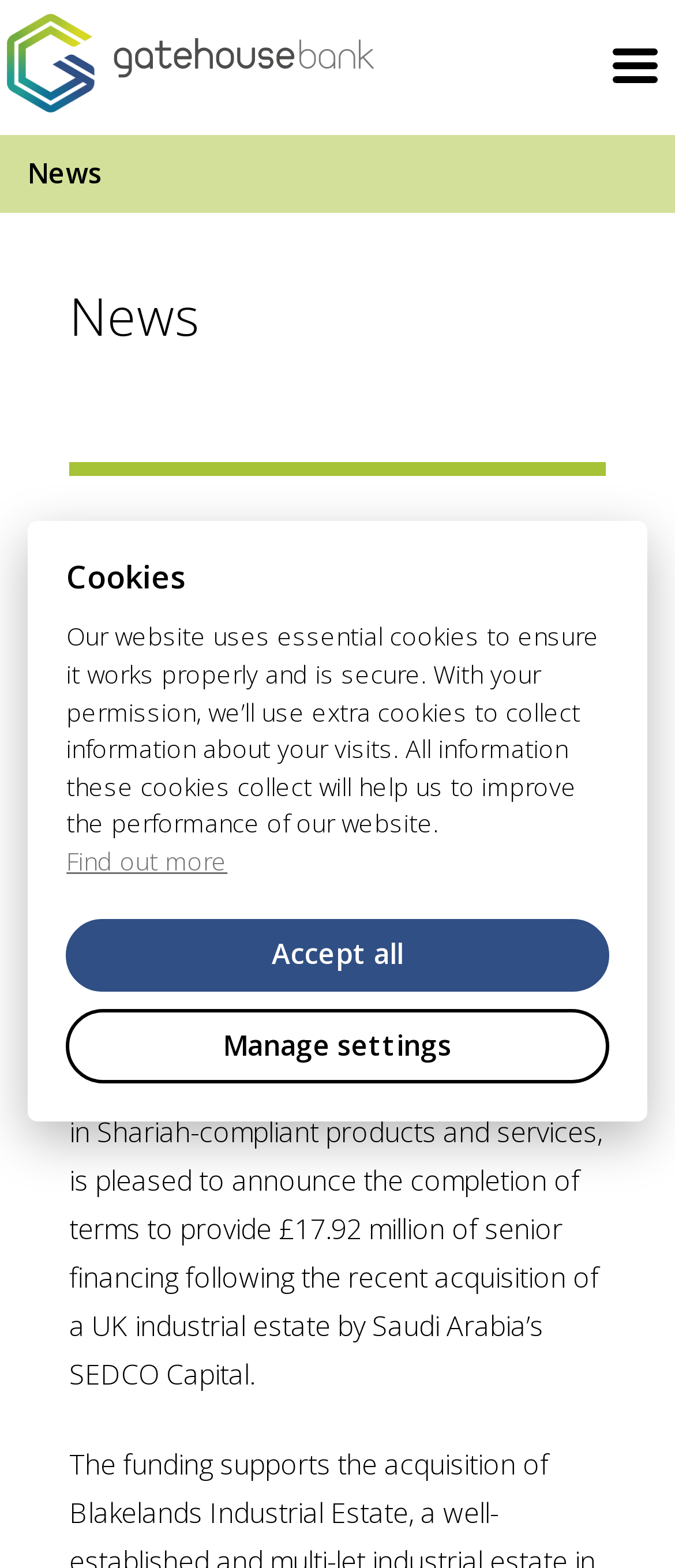Specify the bounding box coordinates of the element's area that should be clicked to execute the given instruction: "View News". The coordinates should be four float numbers between 0 and 1, i.e., [left, top, right, bottom].

[0.0, 0.086, 1.0, 0.136]